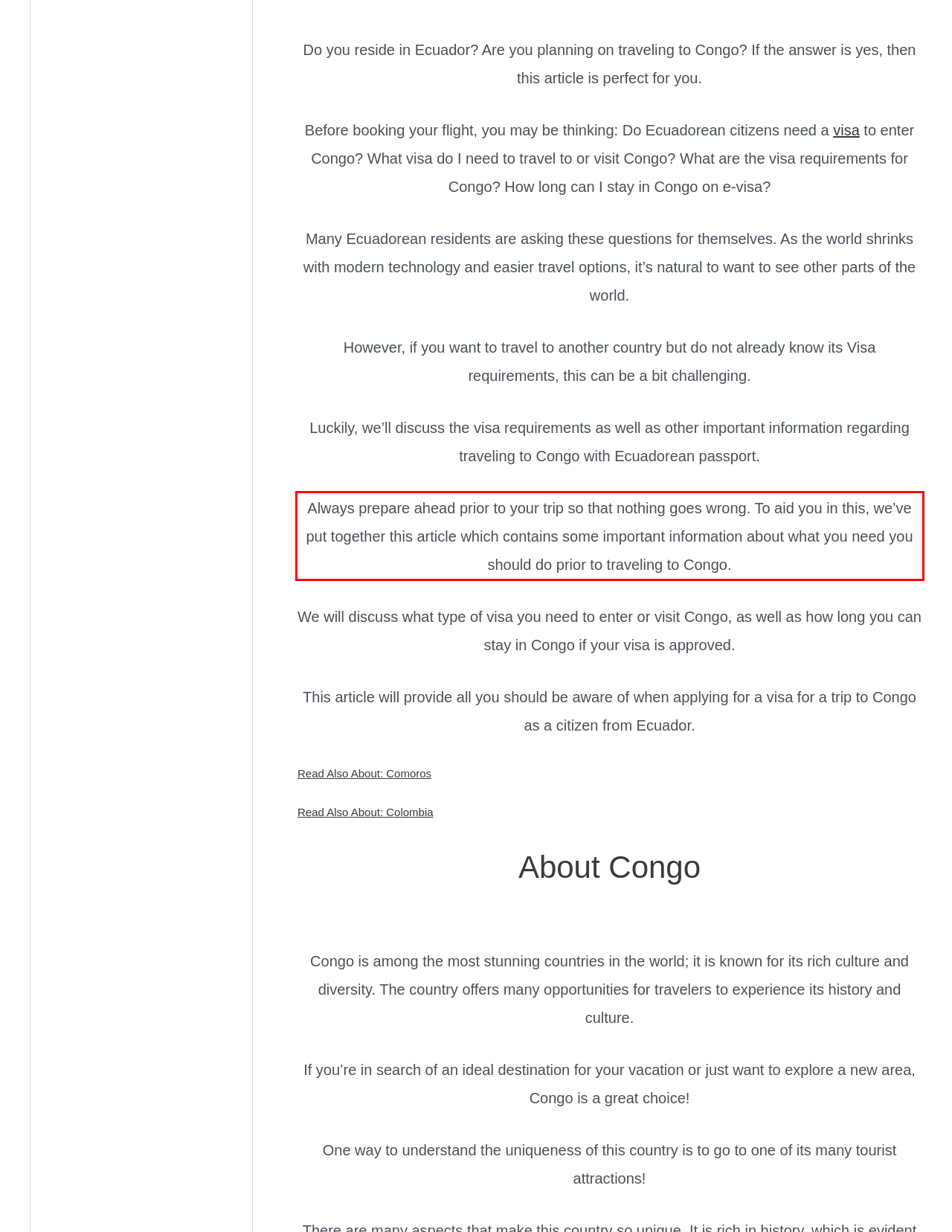Given a webpage screenshot, identify the text inside the red bounding box using OCR and extract it.

Always prepare ahead prior to your trip so that nothing goes wrong. To aid you in this, we’ve put together this article which contains some important information about what you need you should do prior to traveling to Congo.